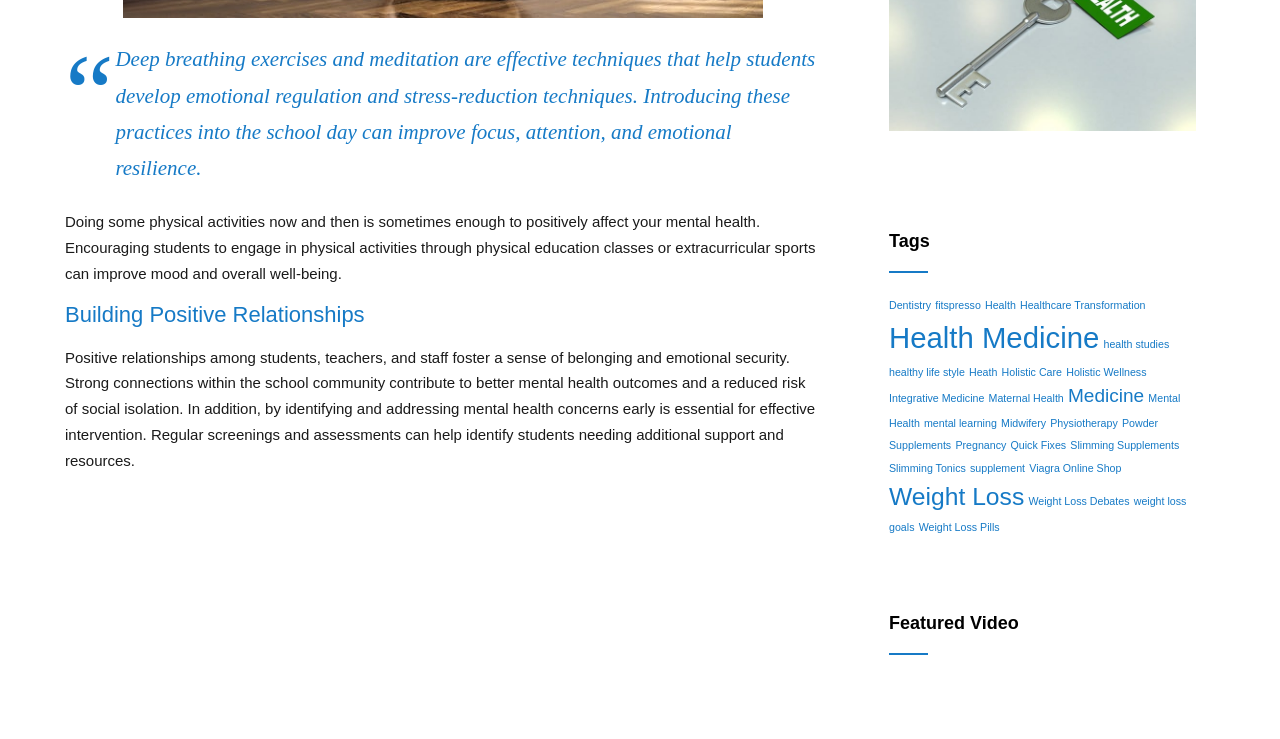Using the description: "Health Medicine", identify the bounding box of the corresponding UI element in the screenshot.

[0.695, 0.434, 0.859, 0.479]